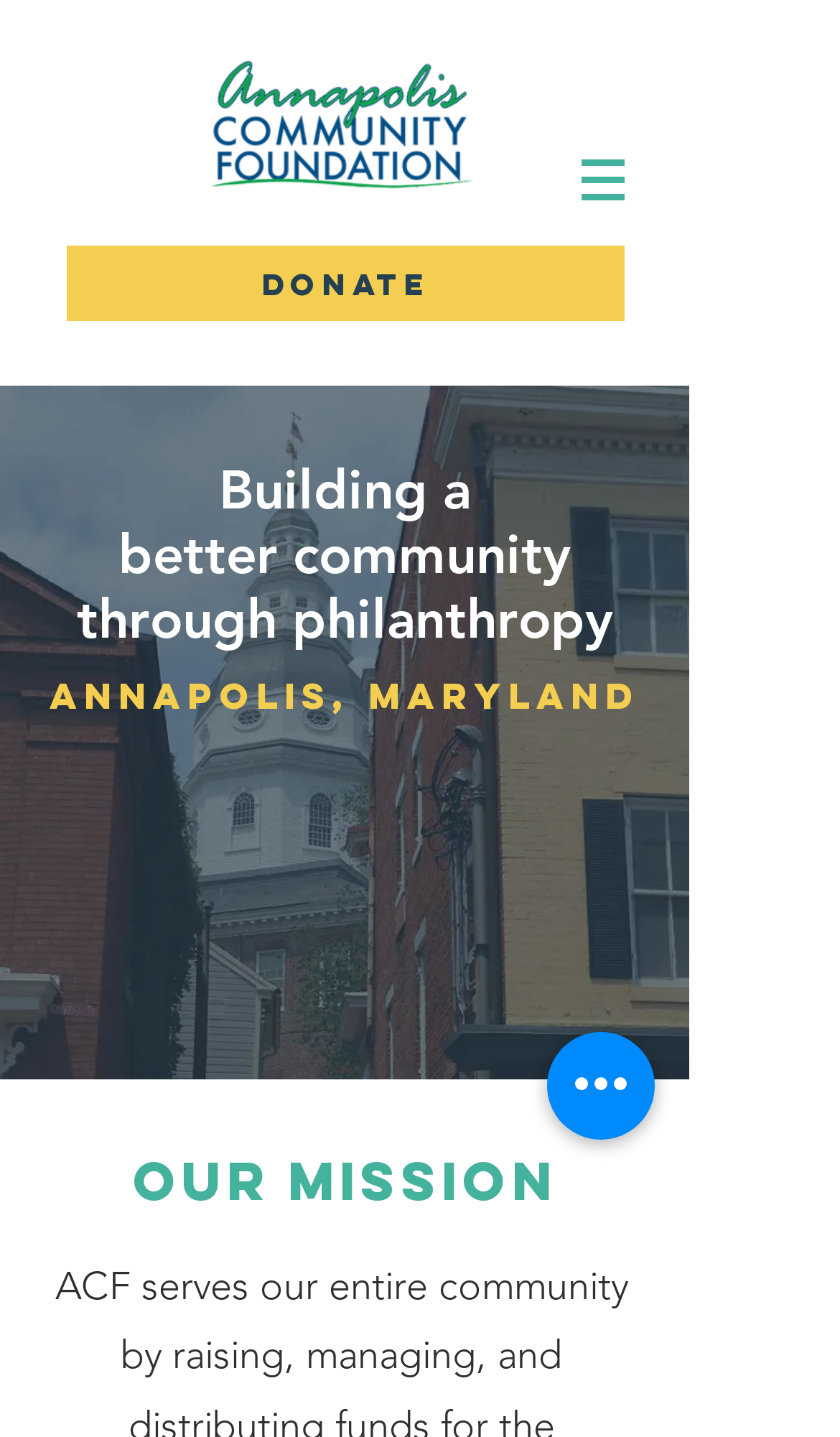Offer a comprehensive description of the webpage’s content and structure.

The webpage is titled "Home | ACF" and has a prominent logo image, "ACF-Logo.png", located near the top left corner. 

At the top right corner, there is a navigation section labeled "Site" with a button that has a popup menu. This button is accompanied by a small image. 

Below the logo, there is a section that appears to describe the organization's mission. It starts with a heading "Our MISSION" followed by a series of static text elements that form a sentence: "Building a better community through philanthropy". 

Further down, there is another heading "Annapolis, maryland" which seems to indicate the location of the organization. 

In the top middle section, there is a link labeled "DONATE". 

At the bottom right corner, there is a button labeled "Quick actions".